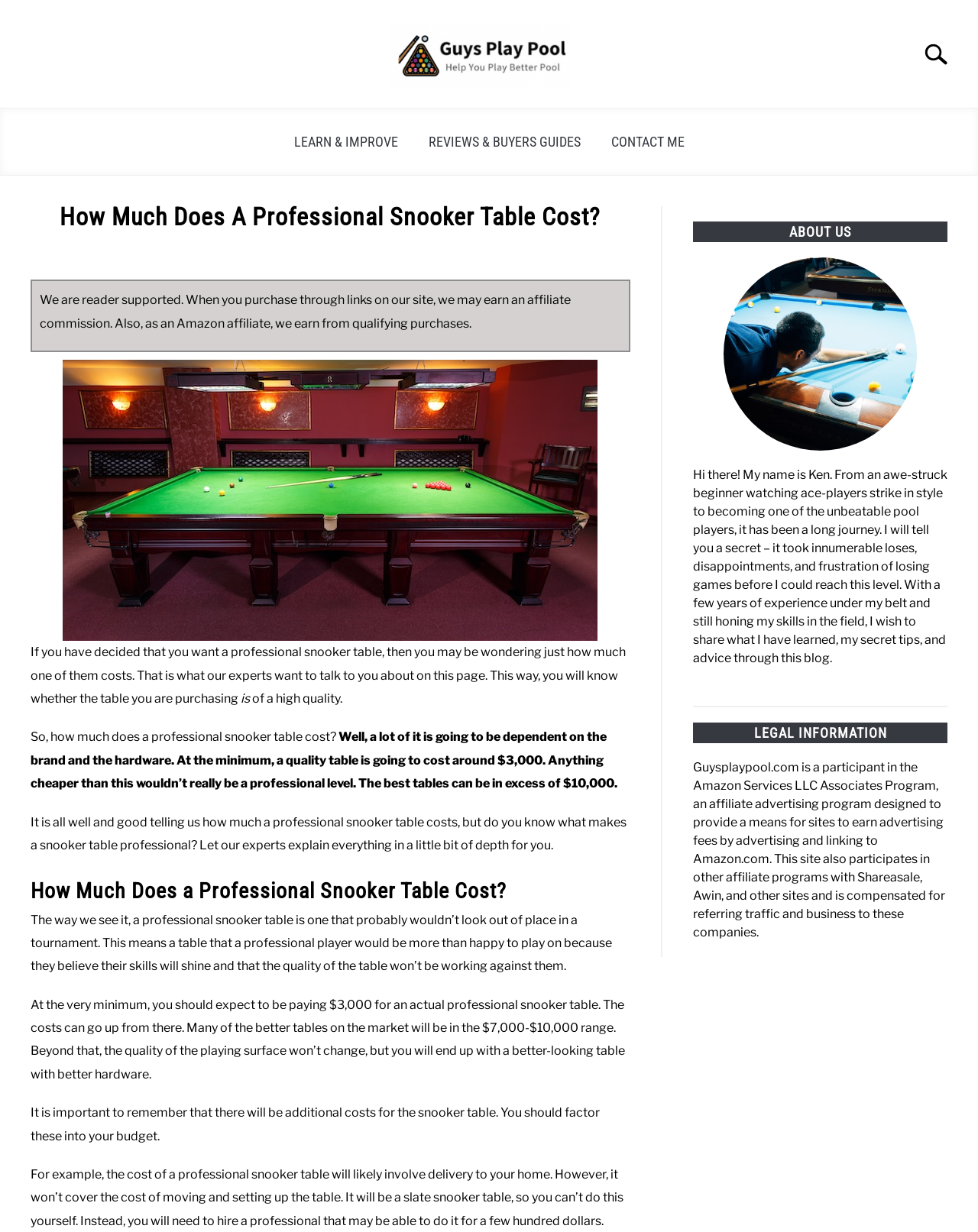What additional cost should be factored into the budget for a professional snooker table?
Using the picture, provide a one-word or short phrase answer.

Delivery and setup